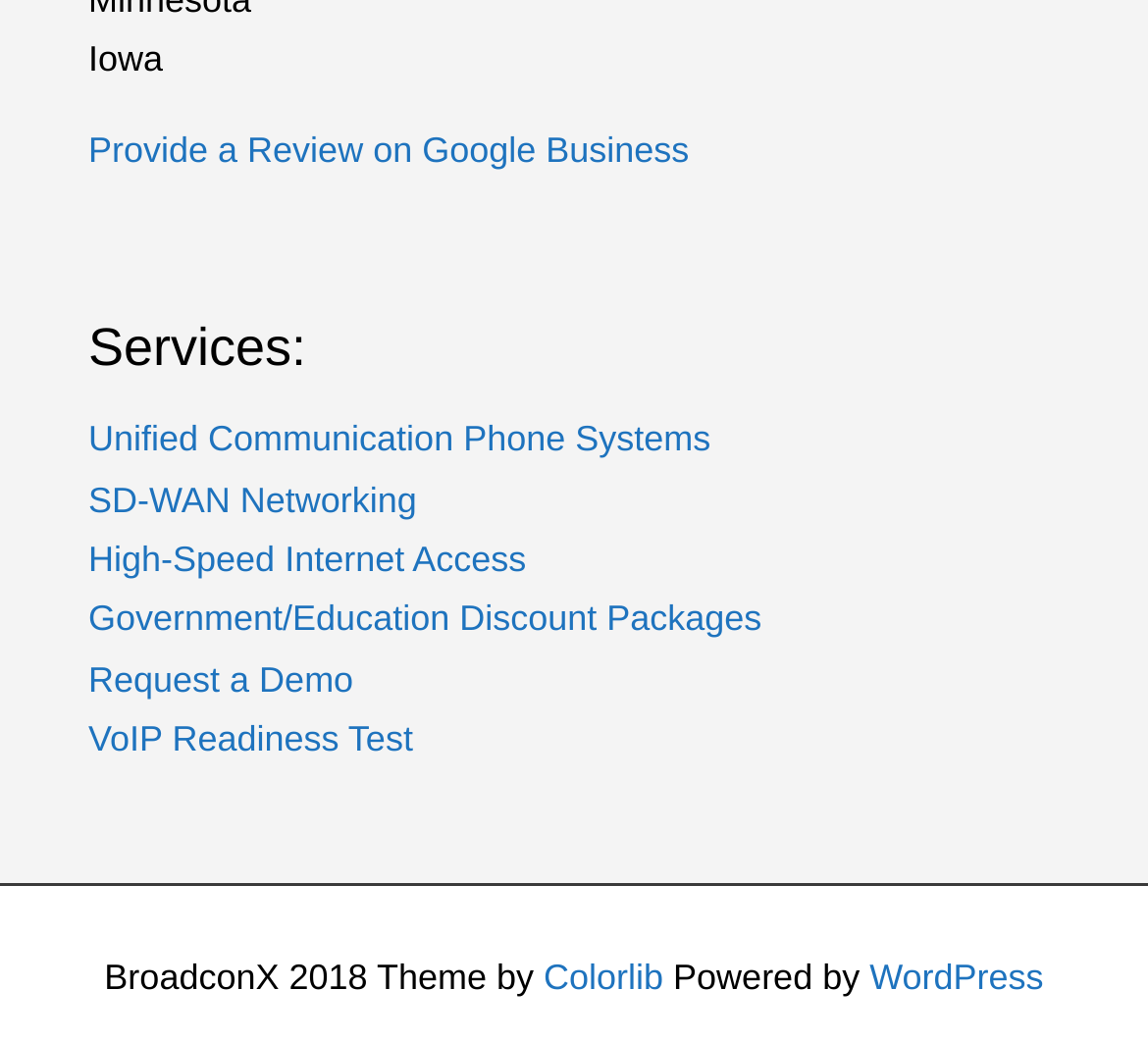Give the bounding box coordinates for the element described as: "SD-WAN Networking".

[0.077, 0.459, 0.363, 0.499]